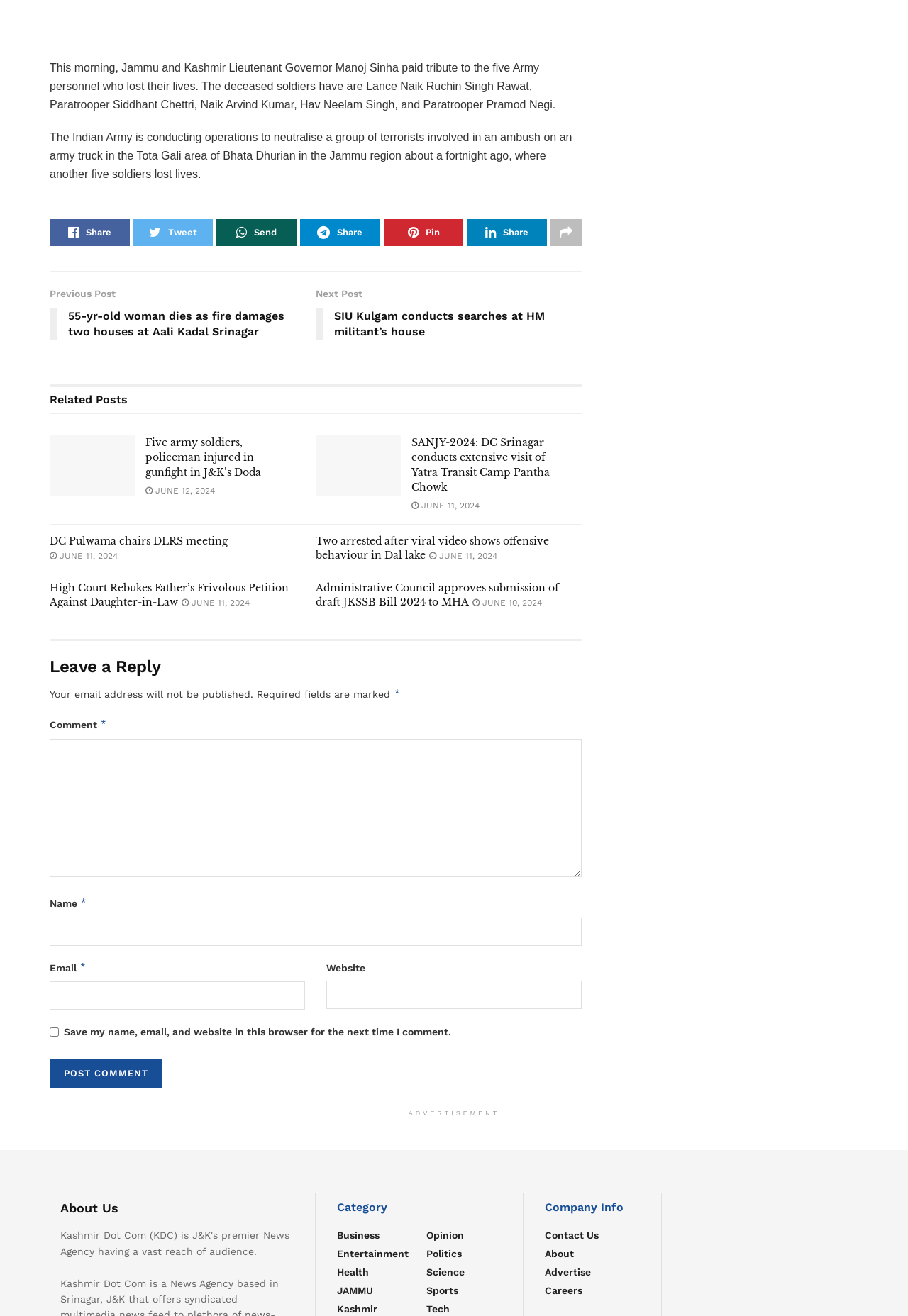What is the purpose of the textbox labeled 'Comment'?
Based on the visual content, answer with a single word or a brief phrase.

To leave a comment